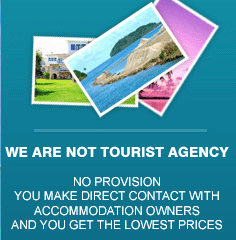What are the two key points outlined in the image?
Using the details from the image, give an elaborate explanation to answer the question.

The image outlines two key points: 'NO PROVISION' and 'YOU MAKE DIRECT CONTACT WITH ACCOMMODATION OWNERS AND YOU GET THE LOWEST PRICES', which highlights the benefits of booking accommodations directly with property owners.